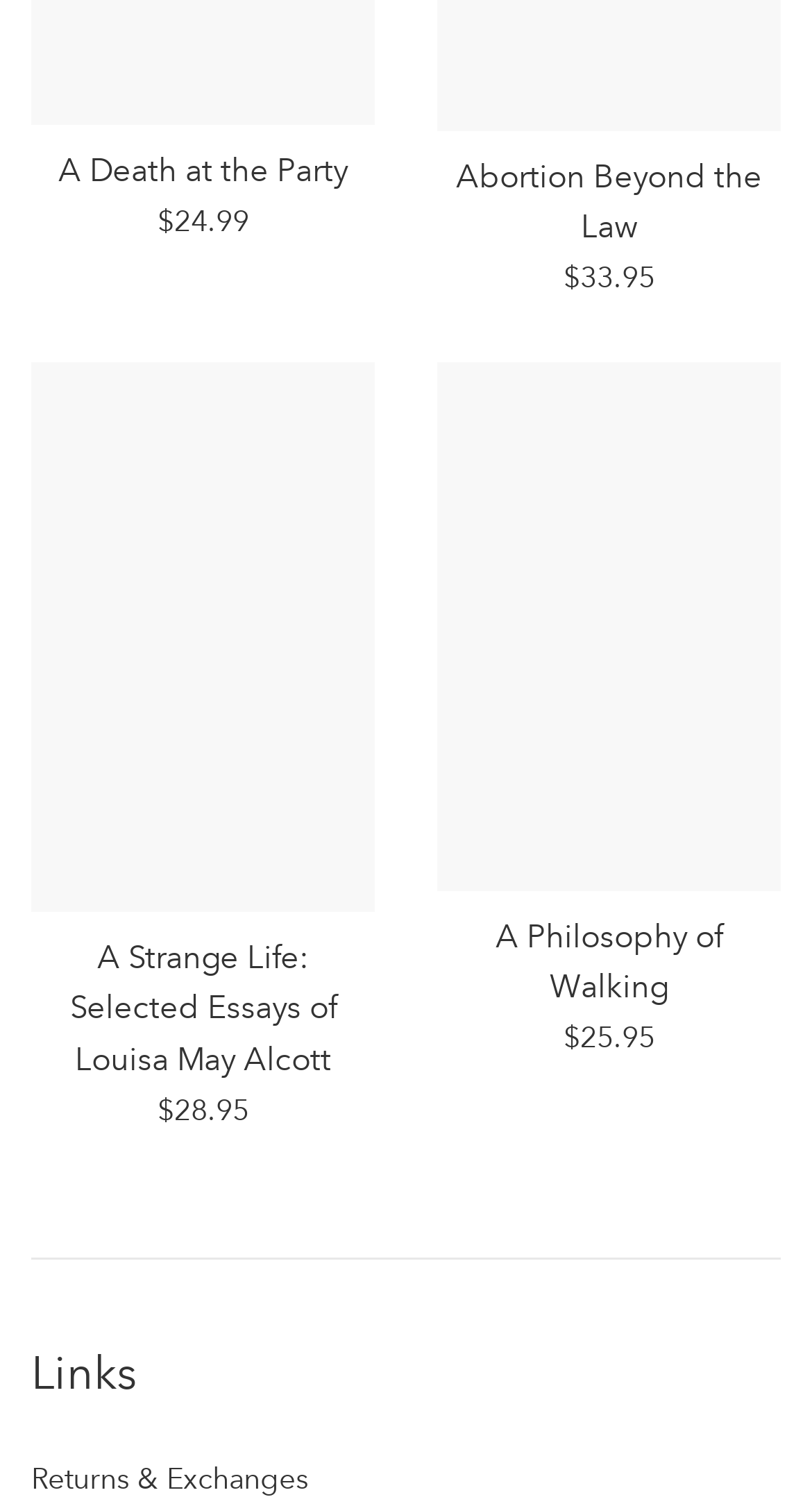How many prices are displayed on the webpage?
Answer with a single word or phrase by referring to the visual content.

6